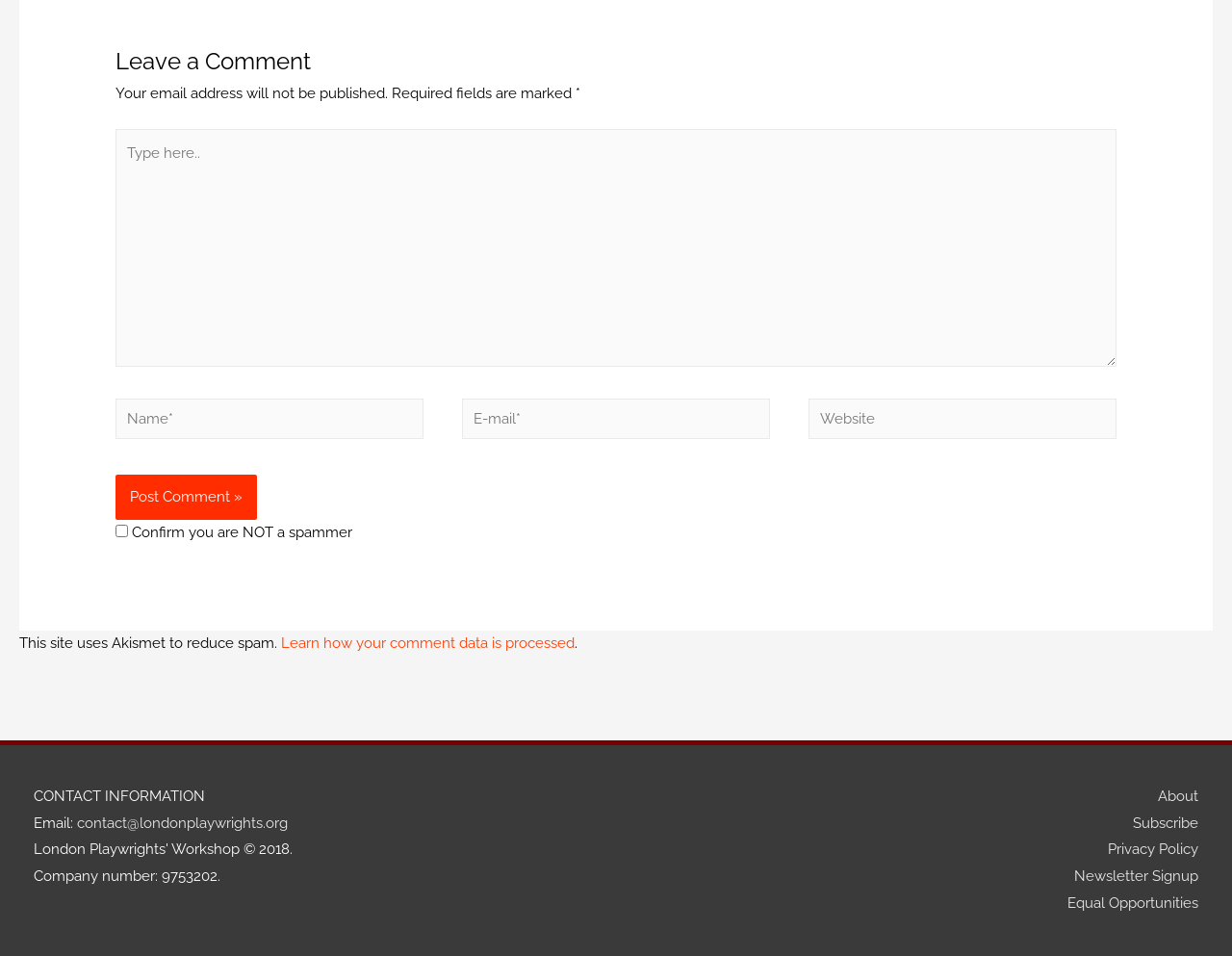Find the bounding box of the element with the following description: "contact@londonplaywrights.org". The coordinates must be four float numbers between 0 and 1, formatted as [left, top, right, bottom].

[0.062, 0.851, 0.234, 0.87]